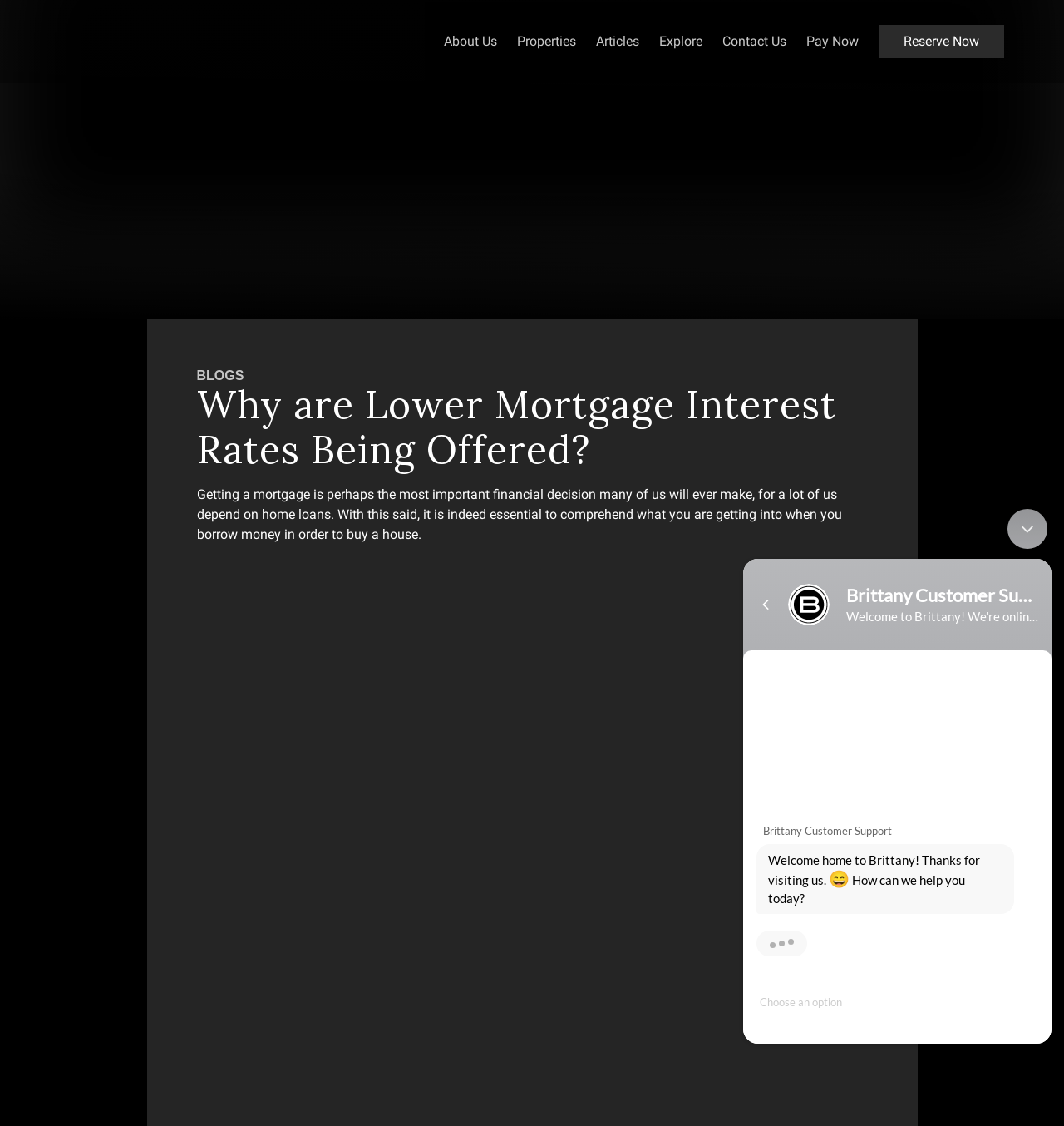Please determine the bounding box coordinates of the section I need to click to accomplish this instruction: "Click on 'Content Services · Cyber Security Writing'".

None